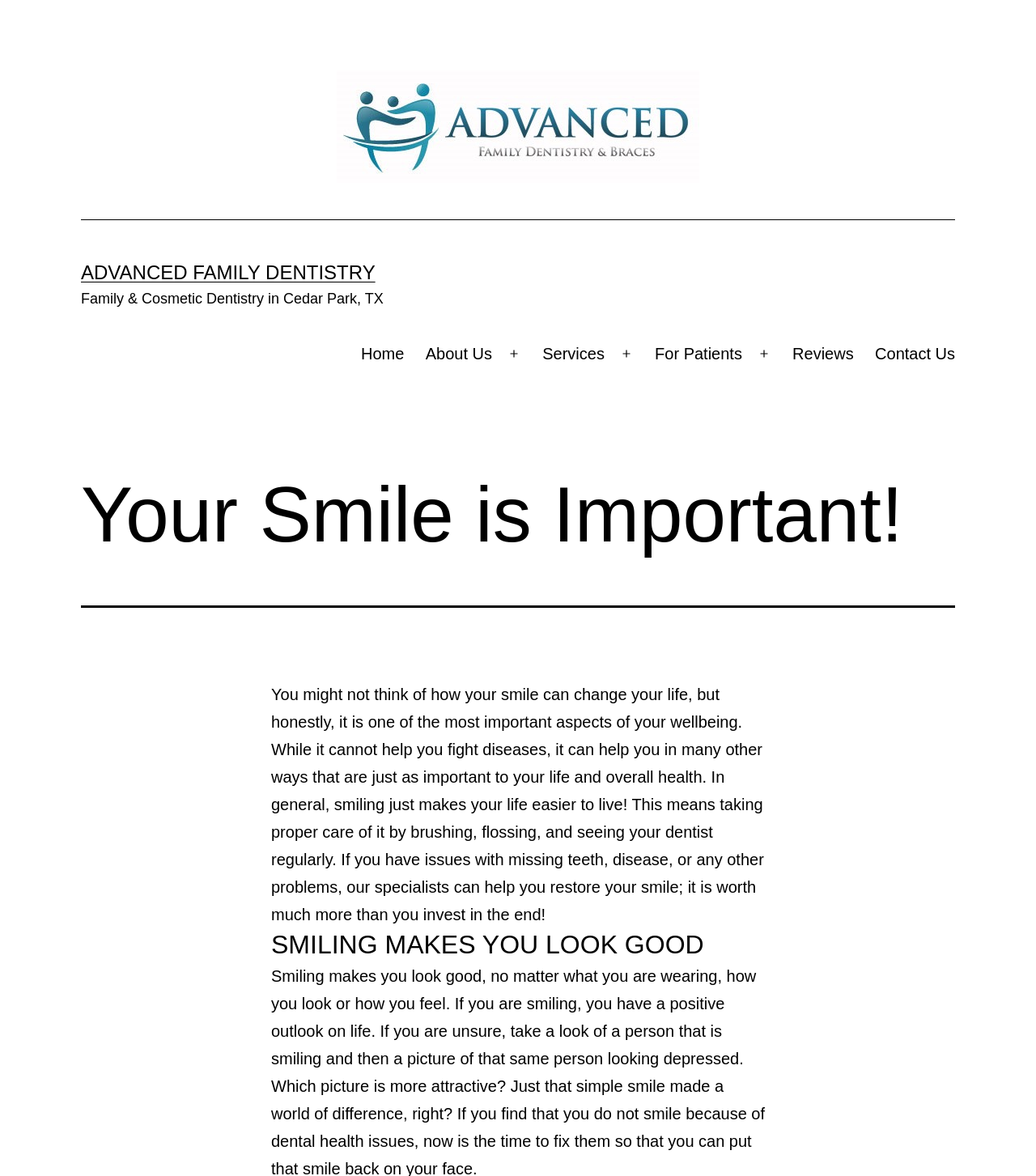What is the benefit of taking care of your smile?
Provide a detailed answer to the question using information from the image.

I found the answer by reading the paragraph of text, which says 'it is worth much more than you invest in the end!'.